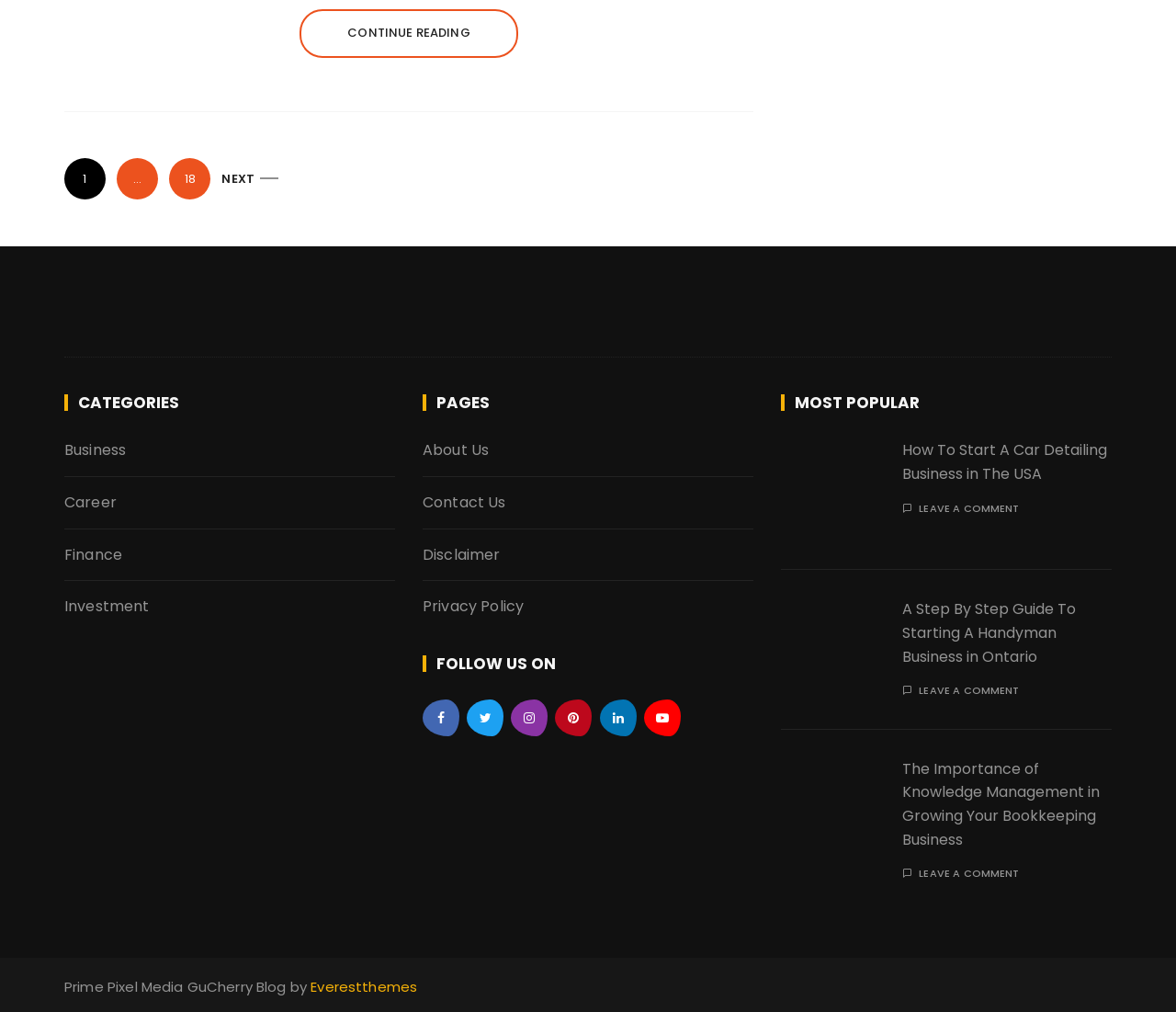Identify the bounding box coordinates of the element to click to follow this instruction: 'Read the article 'How To Start A Car Detailing Business in The USA''. Ensure the coordinates are four float values between 0 and 1, provided as [left, top, right, bottom].

[0.664, 0.434, 0.945, 0.563]